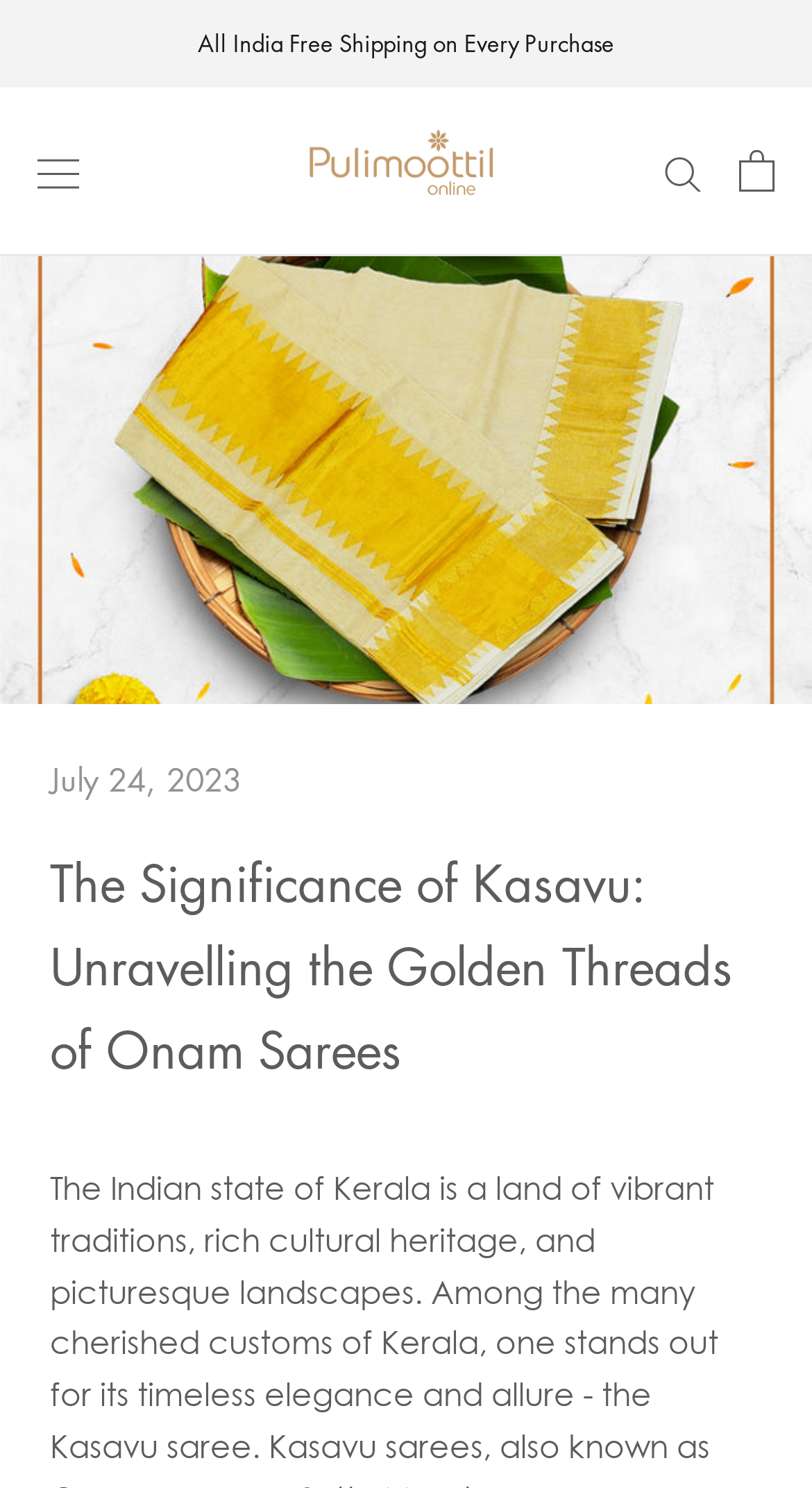What is the name of the online store?
Using the information from the image, provide a comprehensive answer to the question.

I found the answer by looking at the link element with the text 'Pulimoottil Online' which is also accompanied by an image with the same name, indicating that it is the name of the online store.